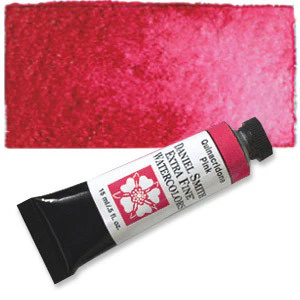Describe every important feature and element in the image comprehensively.

This image showcases a tube of "Quinacridone Pink (PV42) Extra Fine Watercolor" manufactured by Daniel Smith, presented in a 15ml size. The watercolor is depicted with a vibrant pink swatch above the tube, demonstrating its rich color. The tube is labeled with a white background featuring a distinctive floral design, helping to identify the product clearly. The contrast between the glossy black cap of the tube and the bright pink hue of the paint emphasizes the quality and intensity of this particular watercolor. This product is celebrated for its precision and low-staining properties, making it an excellent choice for artists looking to create soft washes or vivid details in their paintings.